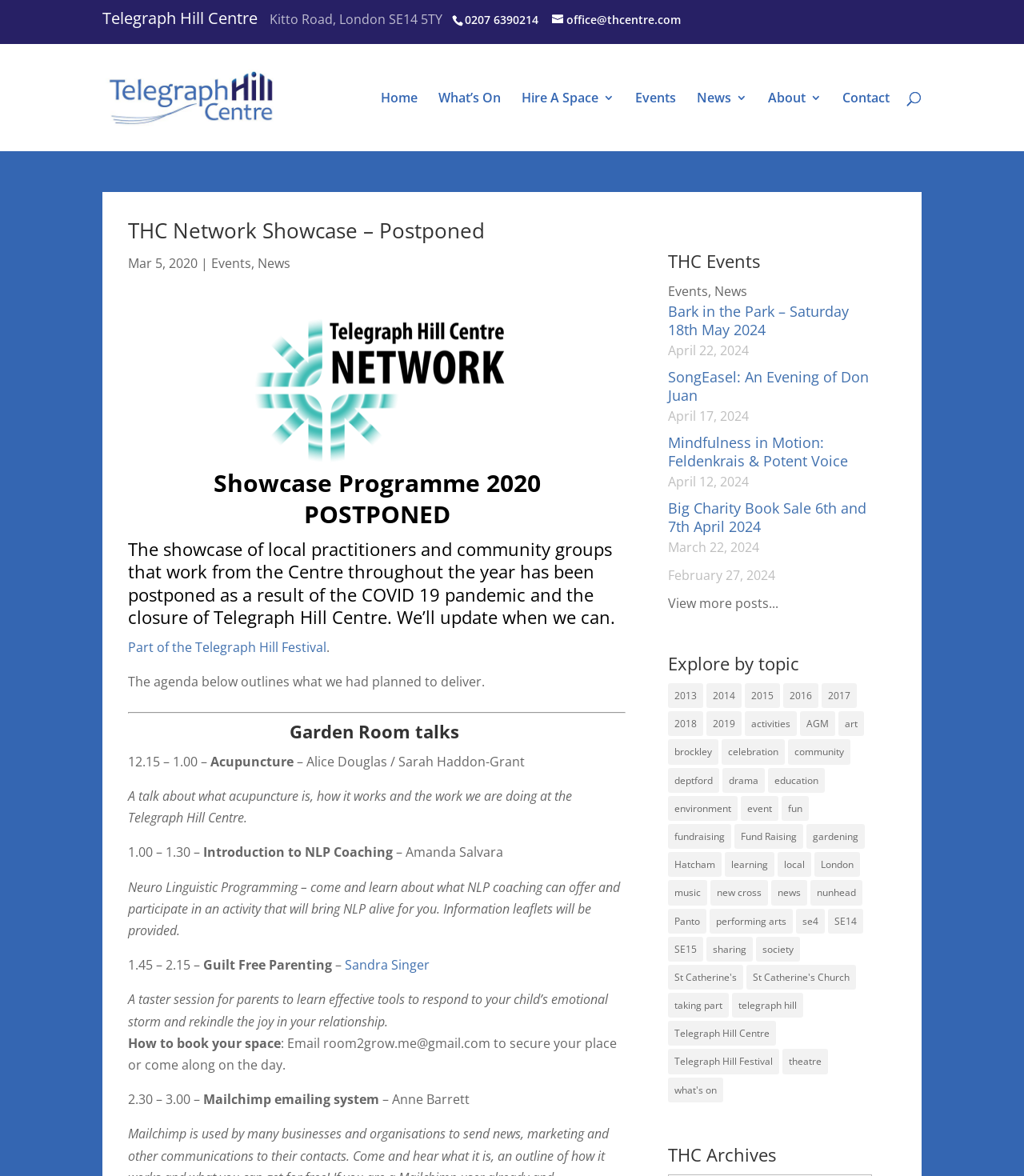Identify and extract the main heading of the webpage.

Telegraph Hill Centre